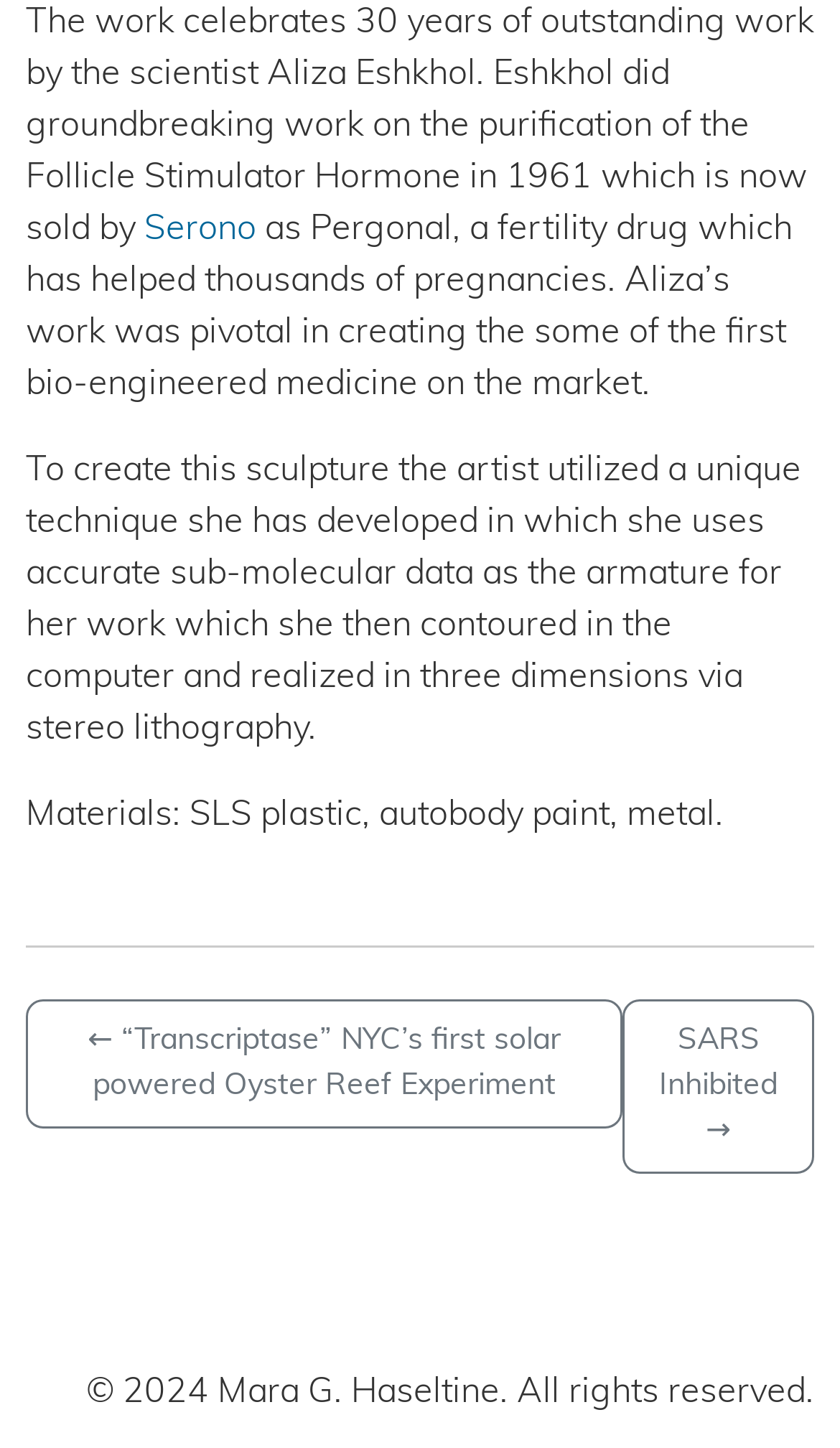Give the bounding box coordinates for the element described as: "SARS Inhibited →".

[0.741, 0.689, 0.969, 0.81]